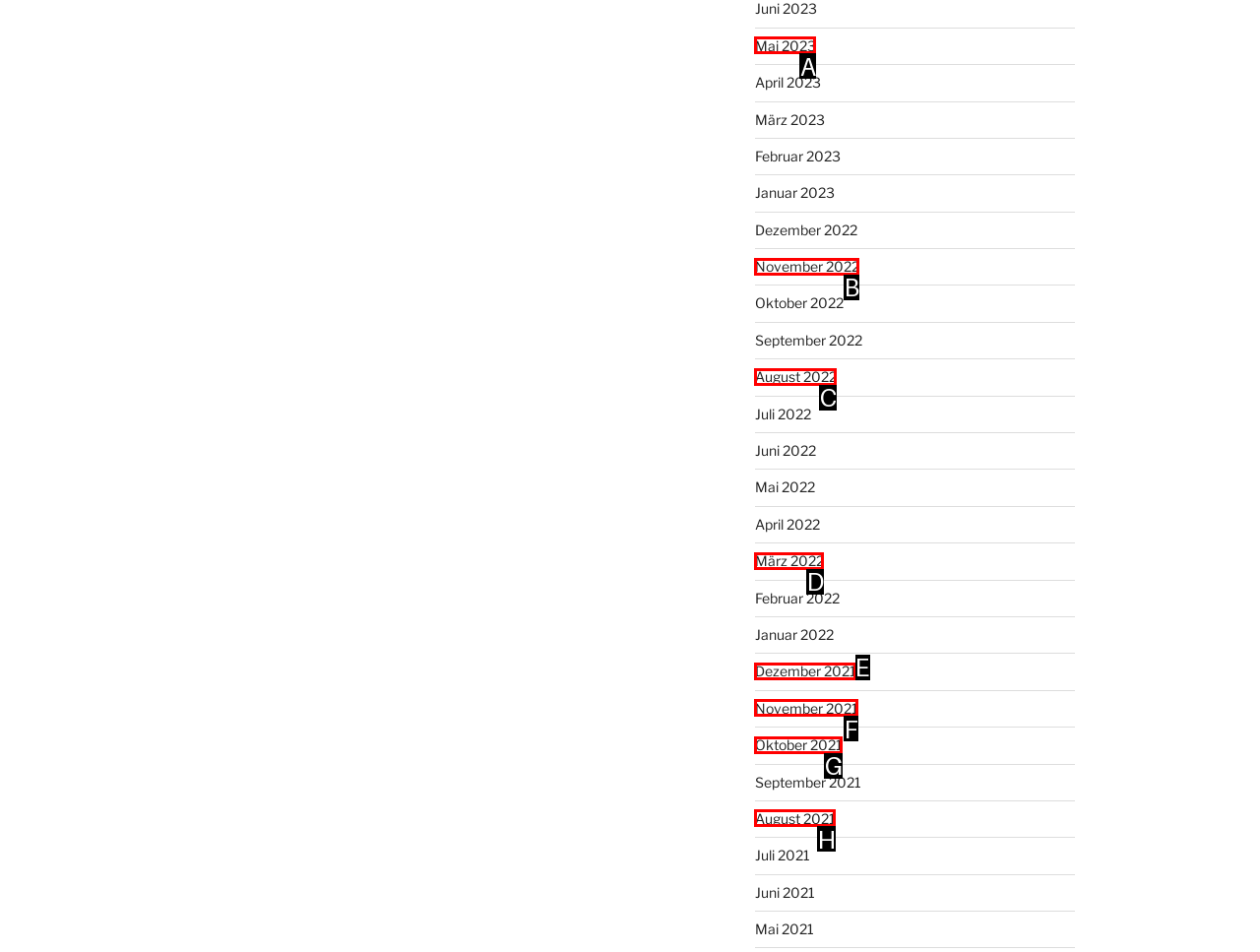Choose the HTML element you need to click to achieve the following task: view December 2021
Respond with the letter of the selected option from the given choices directly.

E